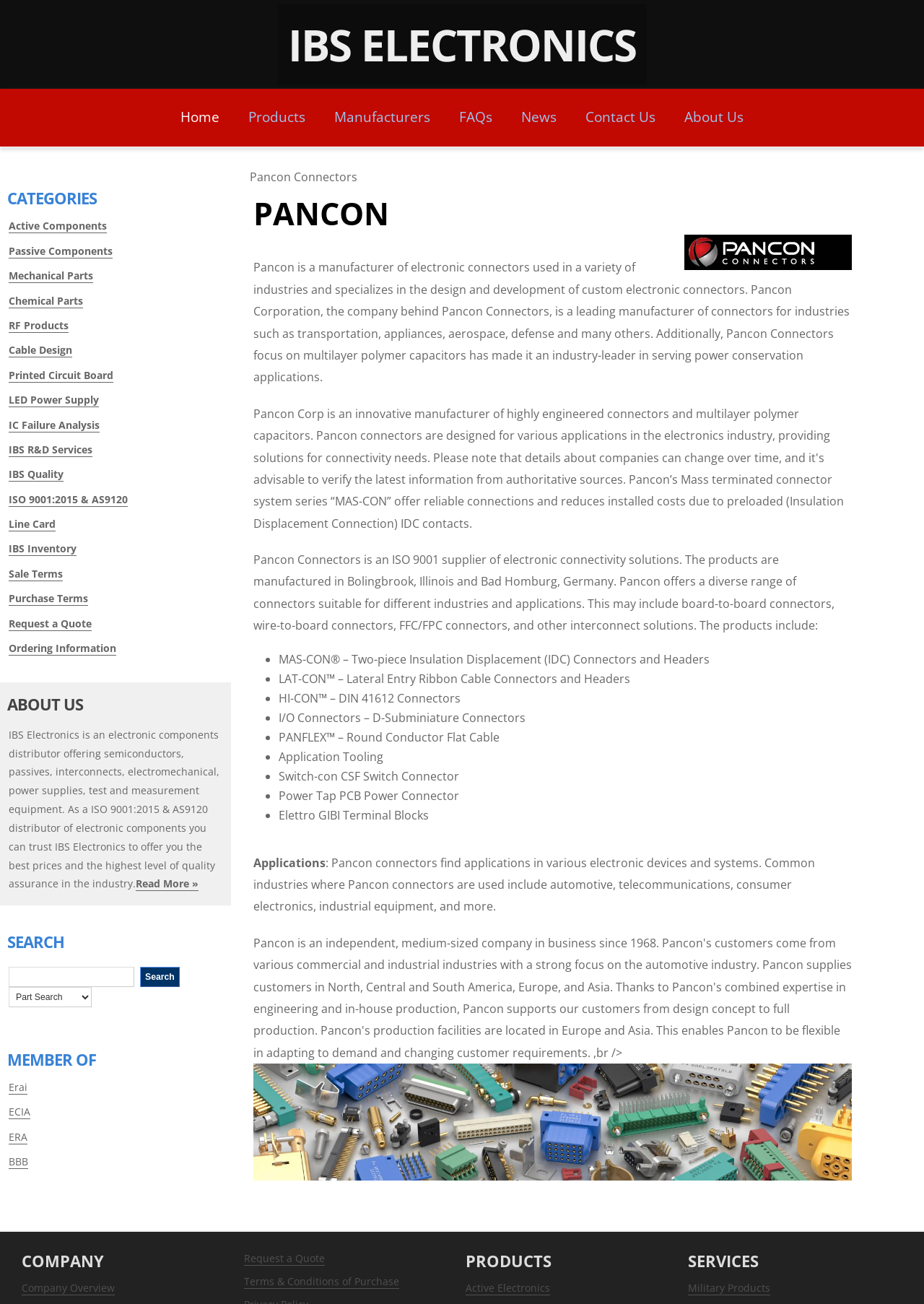What is the industry standard certification held by Pancon?
Give a comprehensive and detailed explanation for the question.

According to the webpage, Pancon is an ISO 9001 supplier of electronic connectivity solutions, which indicates that the company has met the international standard for quality management systems.